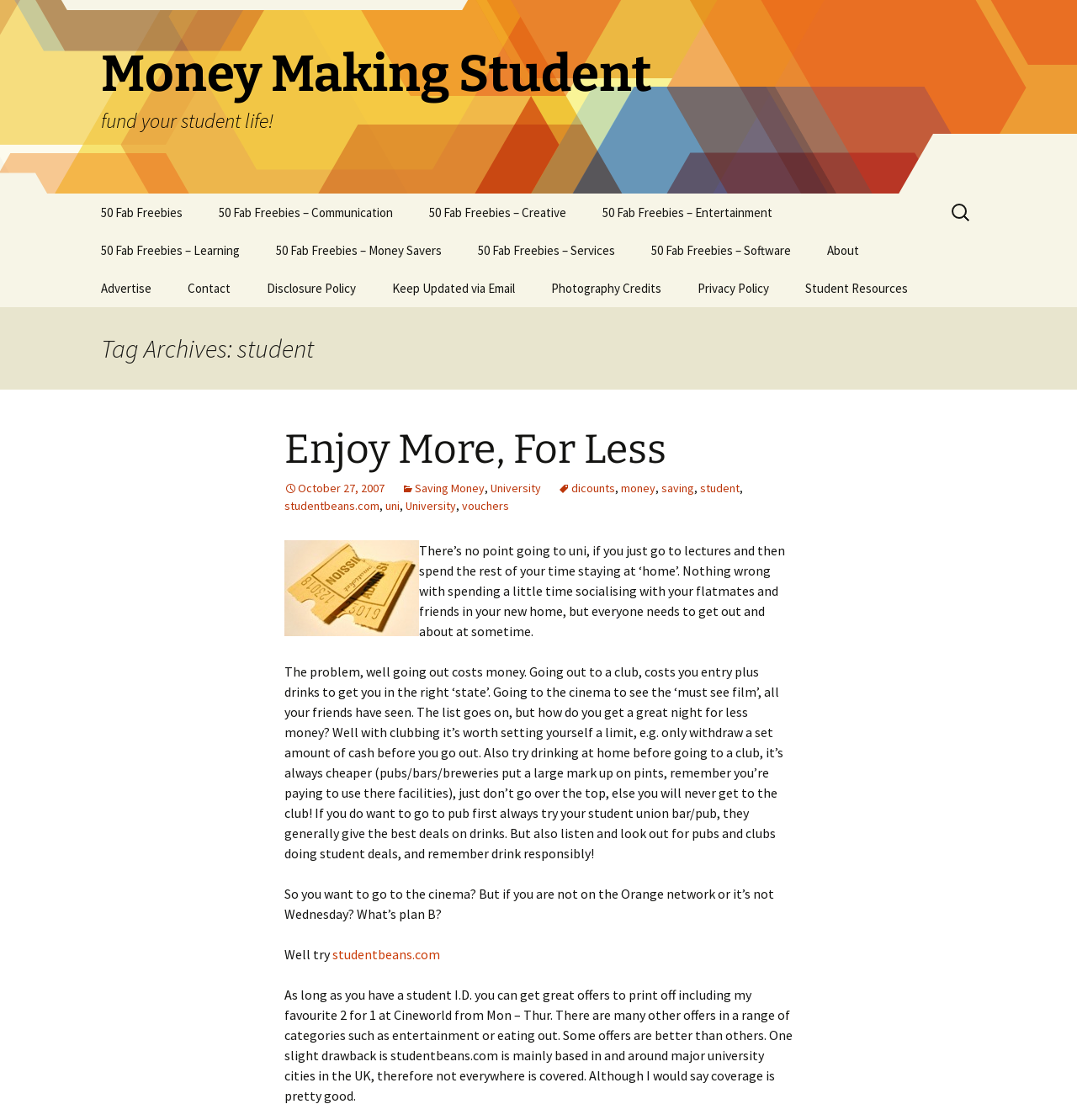Find the bounding box coordinates of the clickable element required to execute the following instruction: "Read about 'Enjoy More, For Less'". Provide the coordinates as four float numbers between 0 and 1, i.e., [left, top, right, bottom].

[0.264, 0.378, 0.619, 0.423]